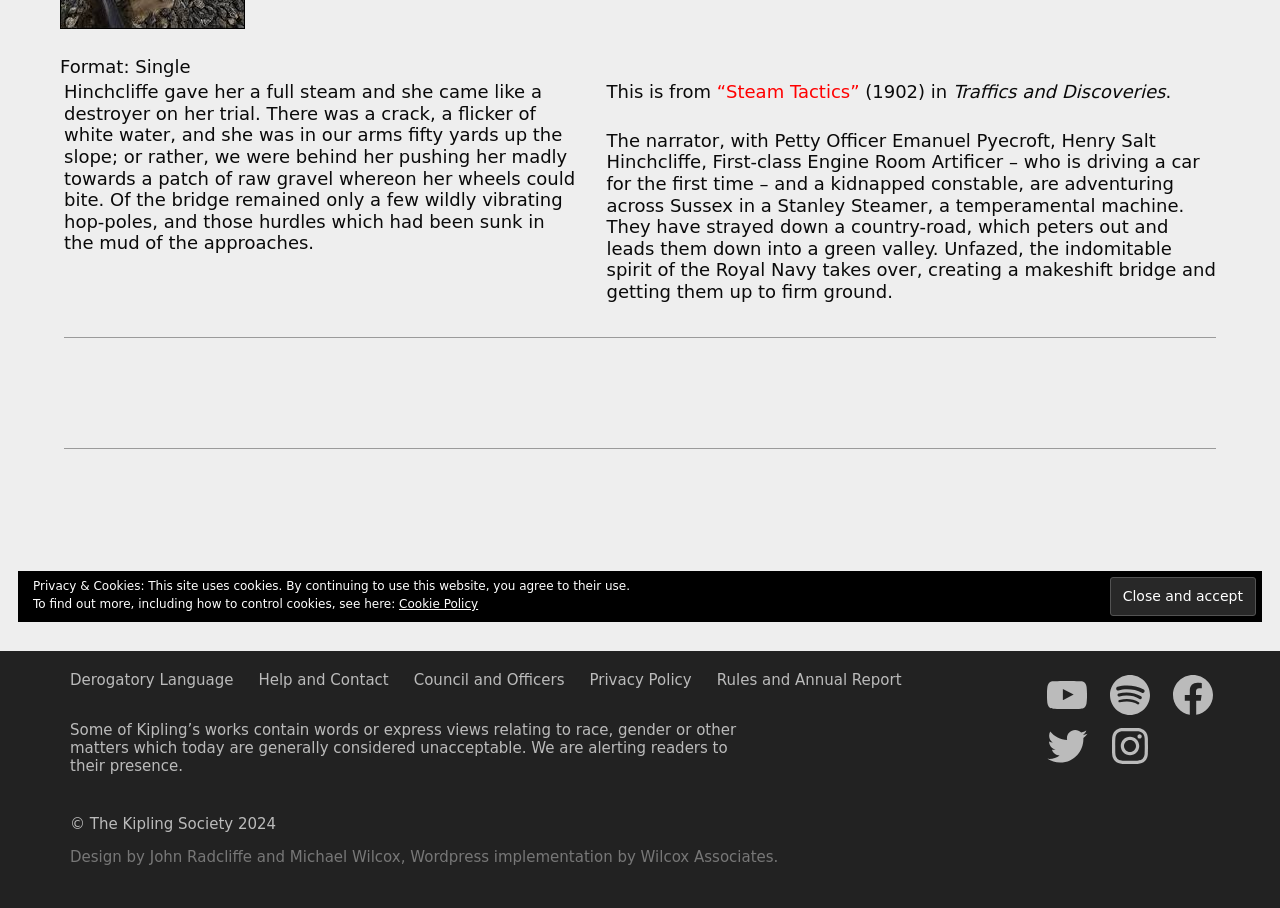Identify the bounding box of the UI component described as: "Privacy Policy".

[0.461, 0.739, 0.54, 0.759]